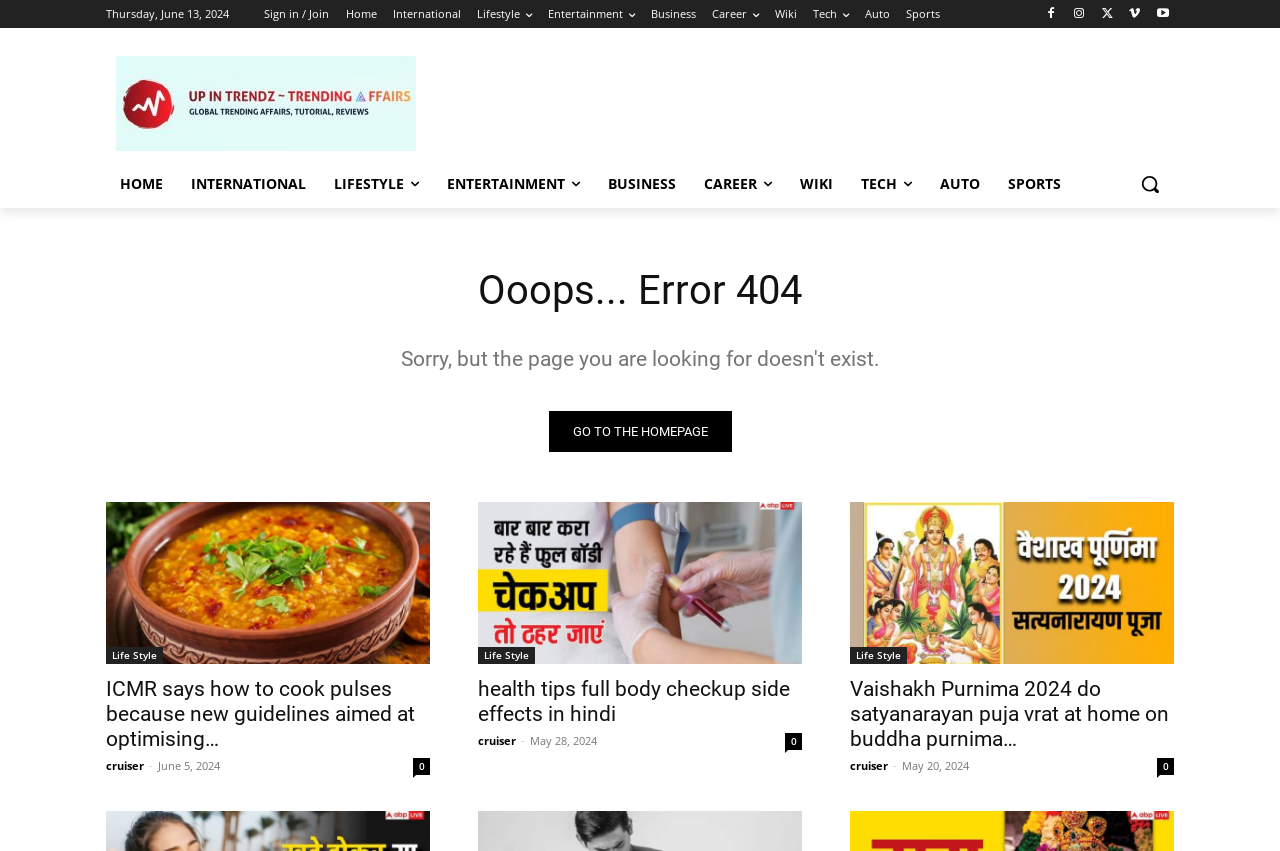Identify the bounding box of the UI element that matches this description: "Go to the homepage".

[0.429, 0.483, 0.571, 0.531]